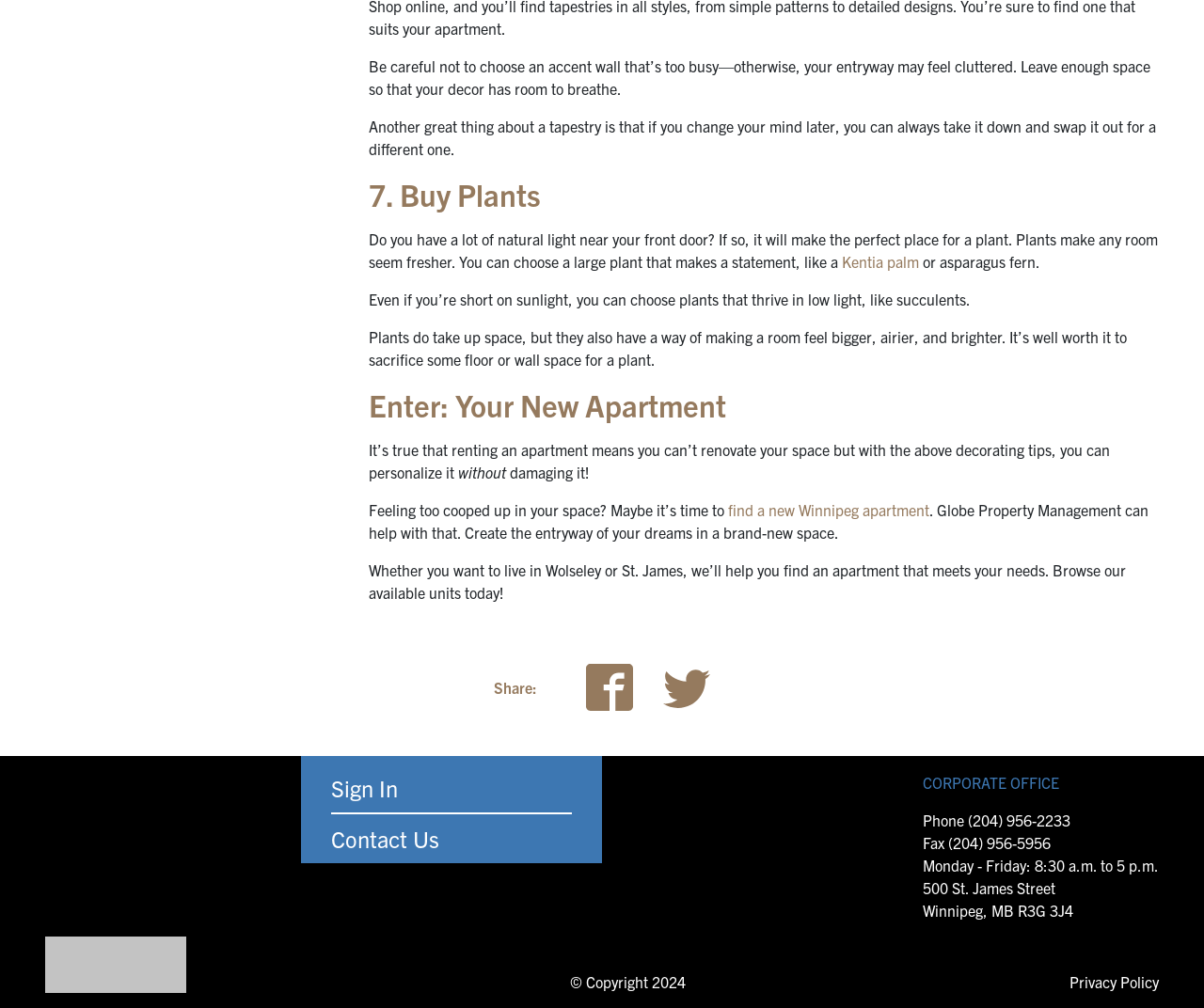Provide the bounding box coordinates for the specified HTML element described in this description: "Contact Us". The coordinates should be four float numbers ranging from 0 to 1, in the format [left, top, right, bottom].

[0.275, 0.808, 0.475, 0.857]